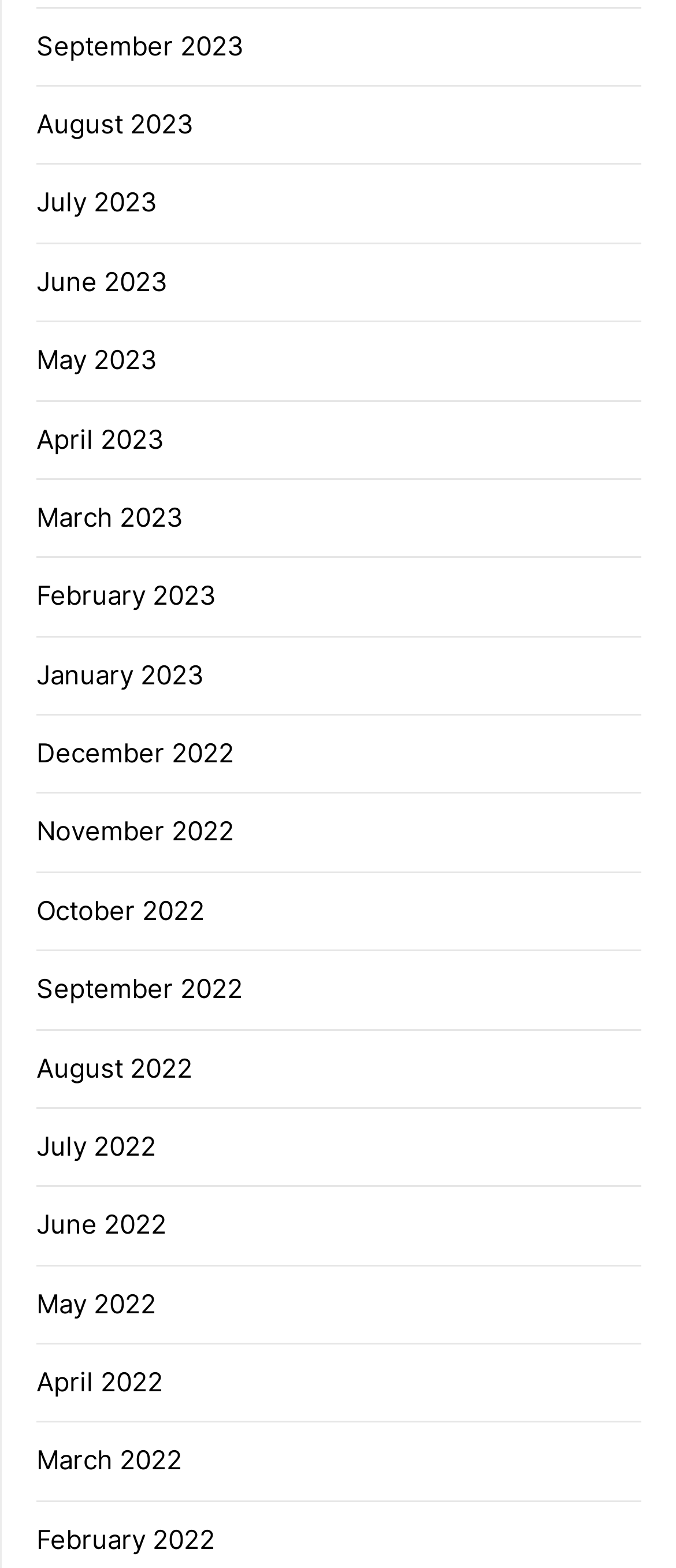Find the bounding box coordinates of the clickable region needed to perform the following instruction: "browse June 2023". The coordinates should be provided as four float numbers between 0 and 1, i.e., [left, top, right, bottom].

[0.054, 0.169, 0.249, 0.19]